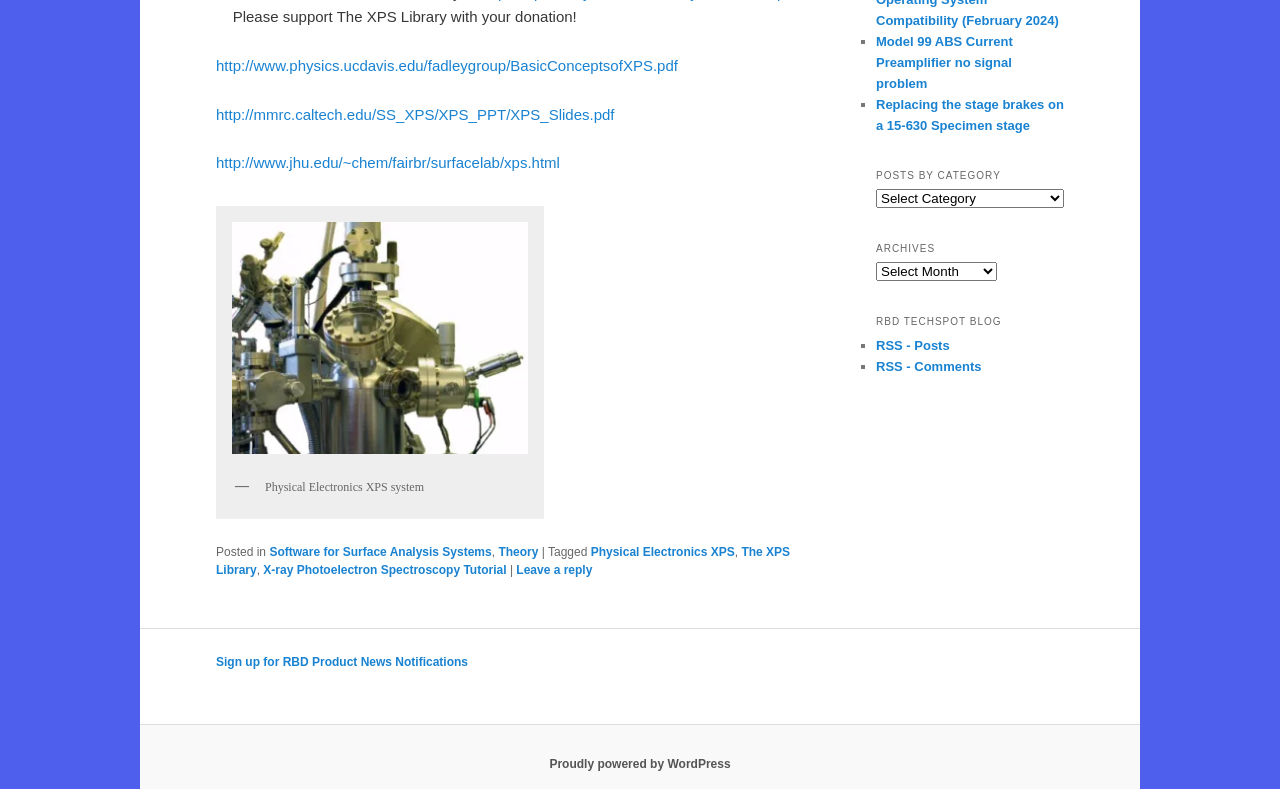Provide a one-word or brief phrase answer to the question:
What is the category of the posts listed?

Software for Surface Analysis Systems